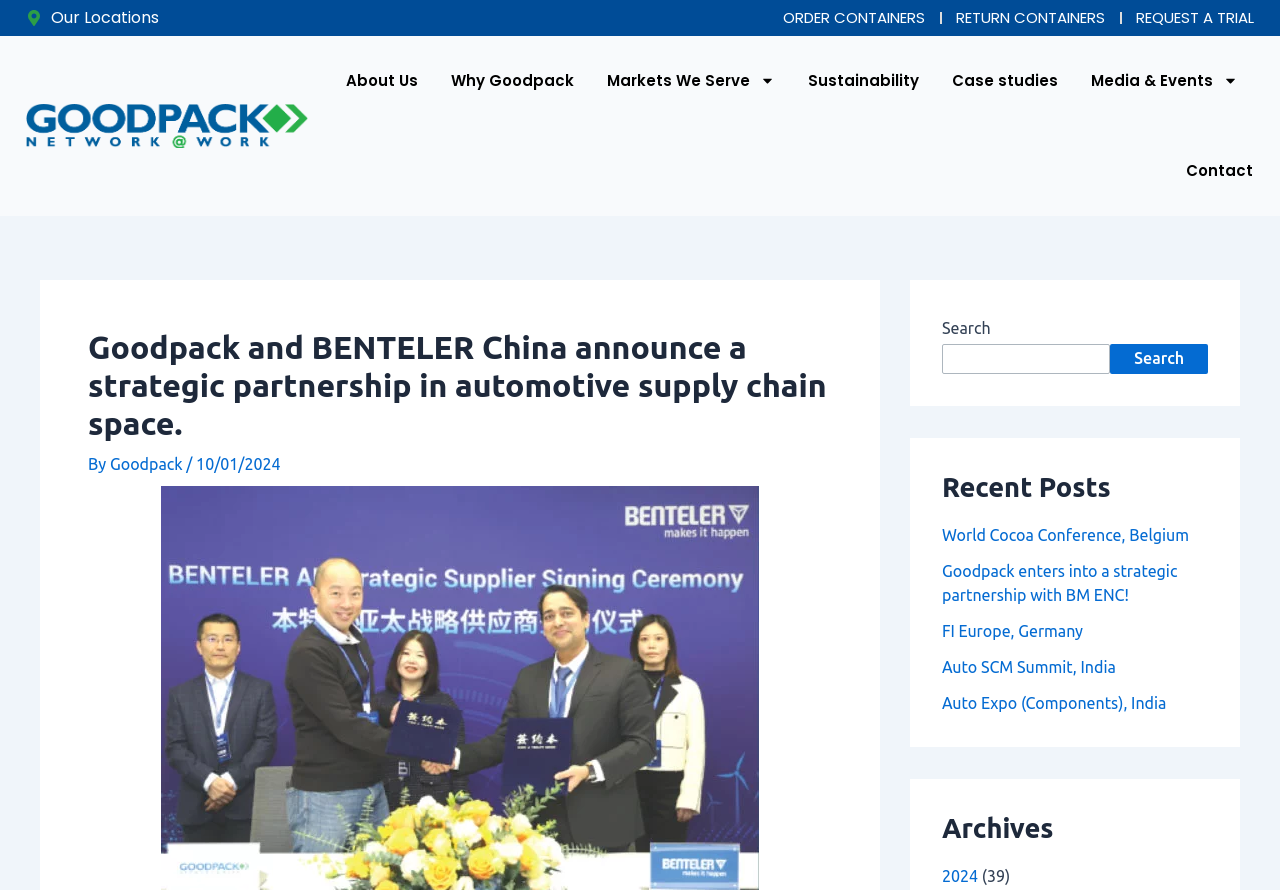Identify the bounding box coordinates of the specific part of the webpage to click to complete this instruction: "Click the 'Online Giving' link".

None